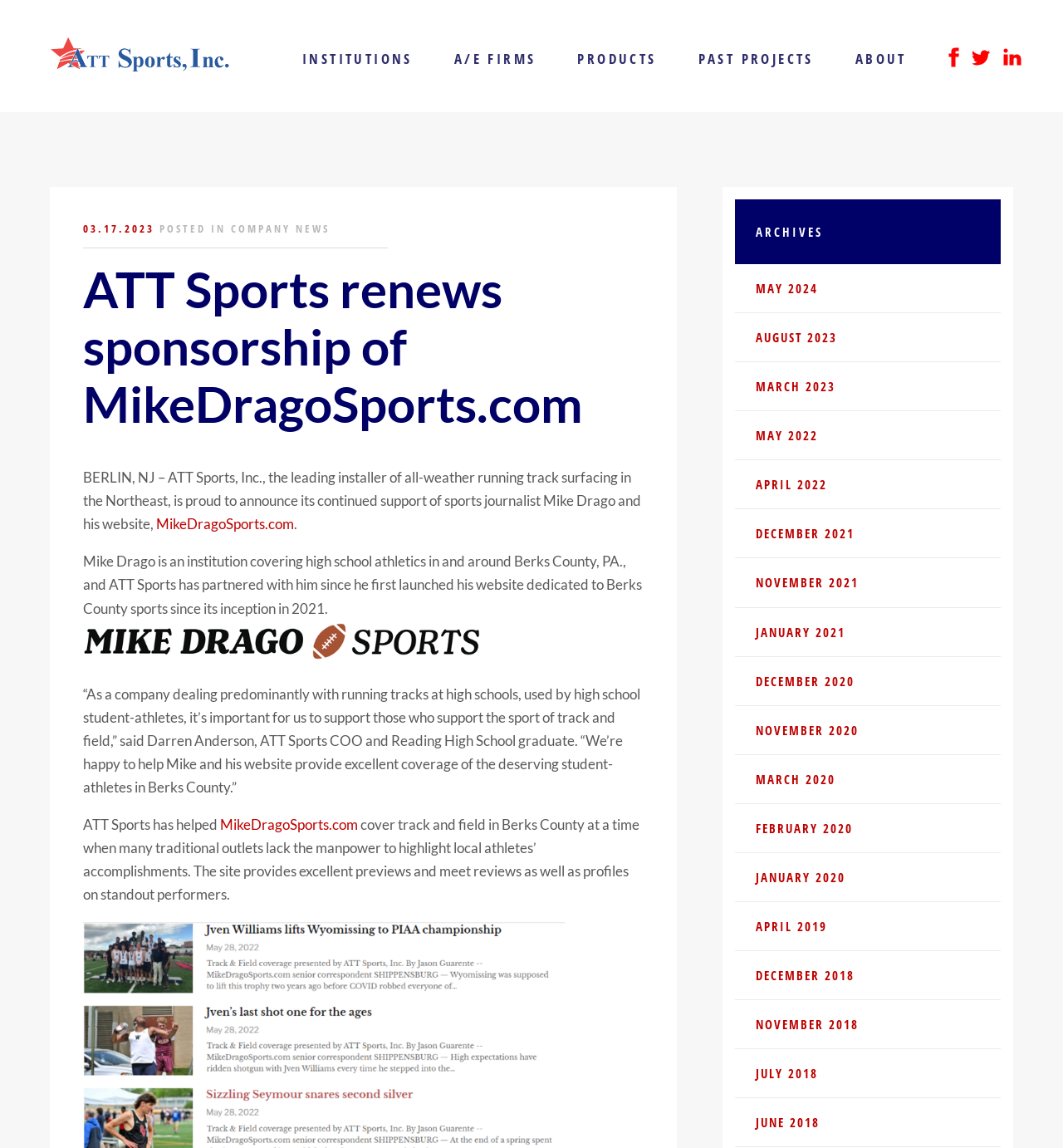Illustrate the webpage thoroughly, mentioning all important details.

This webpage is about ATT Sports Inc, a leading installer of all-weather running track surfacing in the Northeast. At the top left, there is a logo of ATT Sports Inc, accompanied by a link to the company's website. Below the logo, there are several links to different sections of the website, including "INSTITUTIONS", "A/E FIRMS", "PRODUCTS", "PAST PROJECTS", and "ABOUT". 

To the right of these links, there are social media links to Facebook, Twitter, and LinkedIn, each represented by an icon. 

Below the social media links, there is a date "03.17.2023" and a category label "POSTED IN" followed by a link to "COMPANY NEWS". 

The main content of the webpage is an article about ATT Sports Inc renewing its sponsorship of MikeDragoSports.com, a website dedicated to covering high school athletics in Berks County, PA. The article is headed by a title "ATT Sports renews sponsorship of MikeDragoSports.com" and includes a brief description of the company's support for sports journalist Mike Drago and his website. 

The article is divided into several paragraphs, with quotes from Darren Anderson, ATT Sports COO, and descriptions of the company's partnership with Mike Drago and his website. There are also links to MikeDragoSports.com throughout the article. 

At the bottom right of the webpage, there is an "ARCHIVES" section with links to news articles from different months and years, ranging from January 2020 to May 2024.